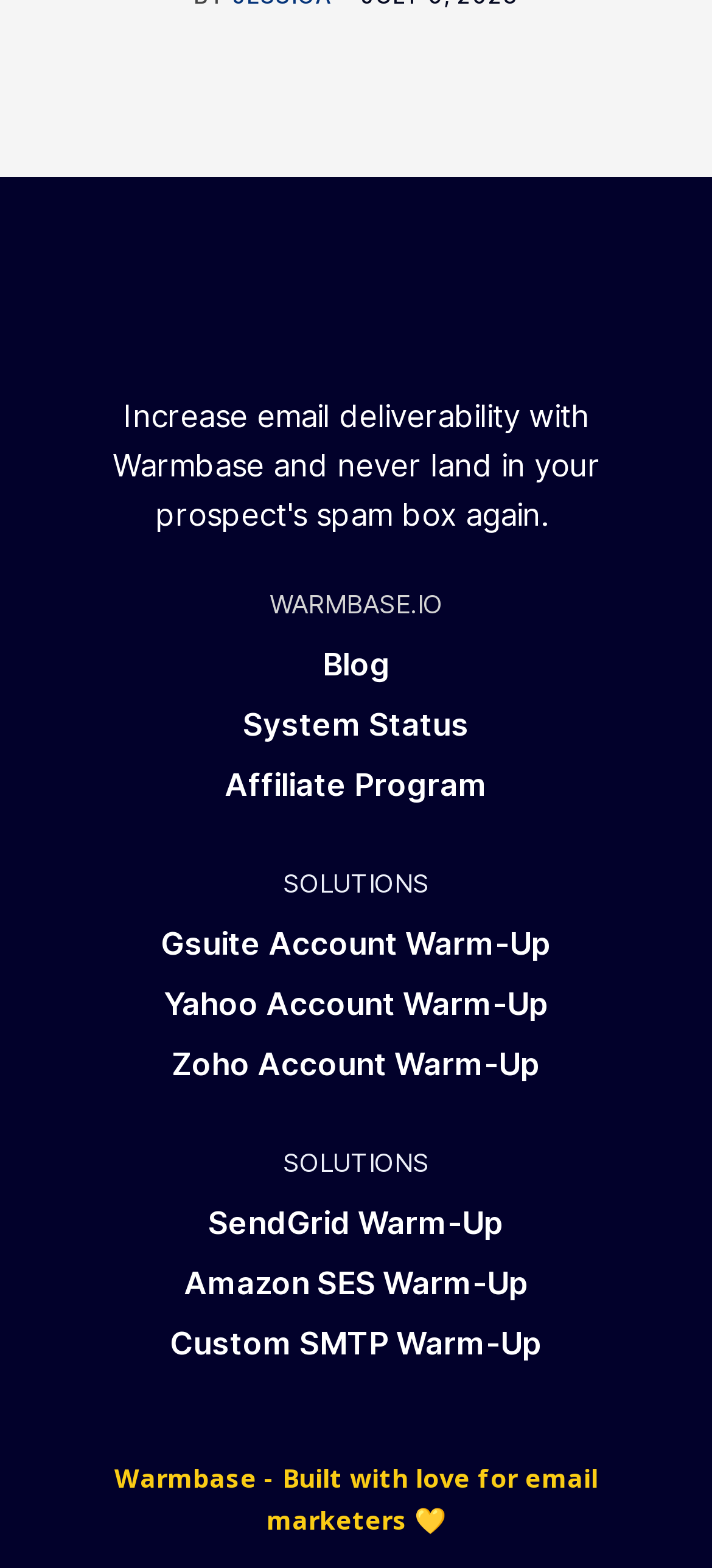Examine the screenshot and answer the question in as much detail as possible: What is the text at the bottom of the webpage?

I looked at the static text at the bottom of the webpage and found that it says 'Warmbase - Built with love for email marketers'.